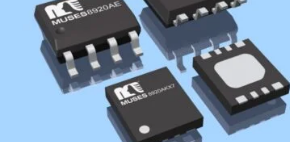Explain in detail what you see in the image.

The image showcases a selection of electronic components, specifically various models of integrated circuits (ICs). Each chip displays unique identifiers, including "MUSEB920AE" and "MUSES 802MAK7," indicating specific functionalities suitable for audio applications. The chips are arranged on a light blue background, enhancing their visibility and design. Their sleek, rectangular shapes with multiple pins illustrate cutting-edge semiconductor technology often utilized in high-performance audio equipment. This imagery effectively conveys the sophistication and precision of modern electronic components.